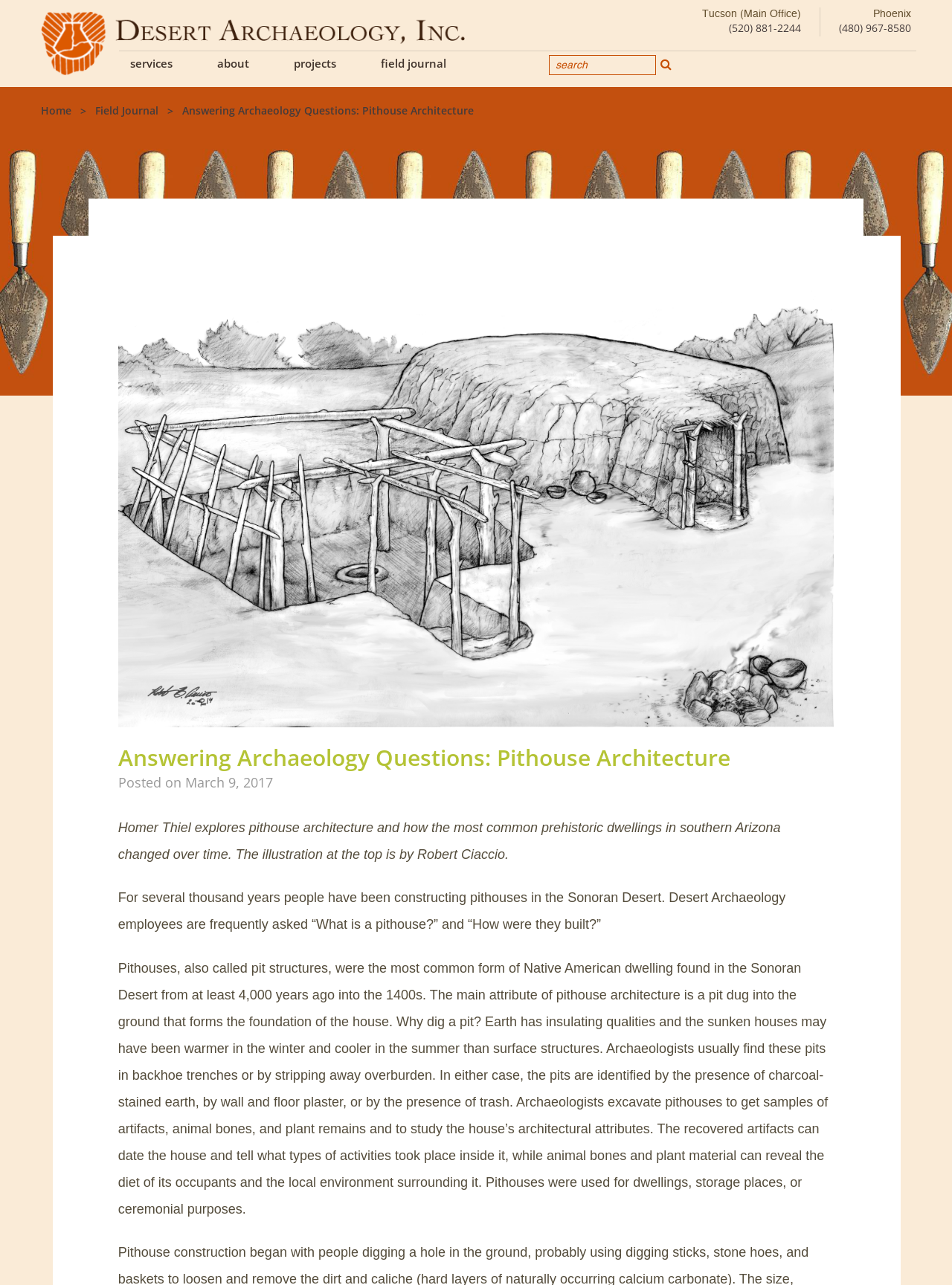Please identify the bounding box coordinates of the element I should click to complete this instruction: 'Search for something'. The coordinates should be given as four float numbers between 0 and 1, like this: [left, top, right, bottom].

[0.576, 0.034, 0.709, 0.063]